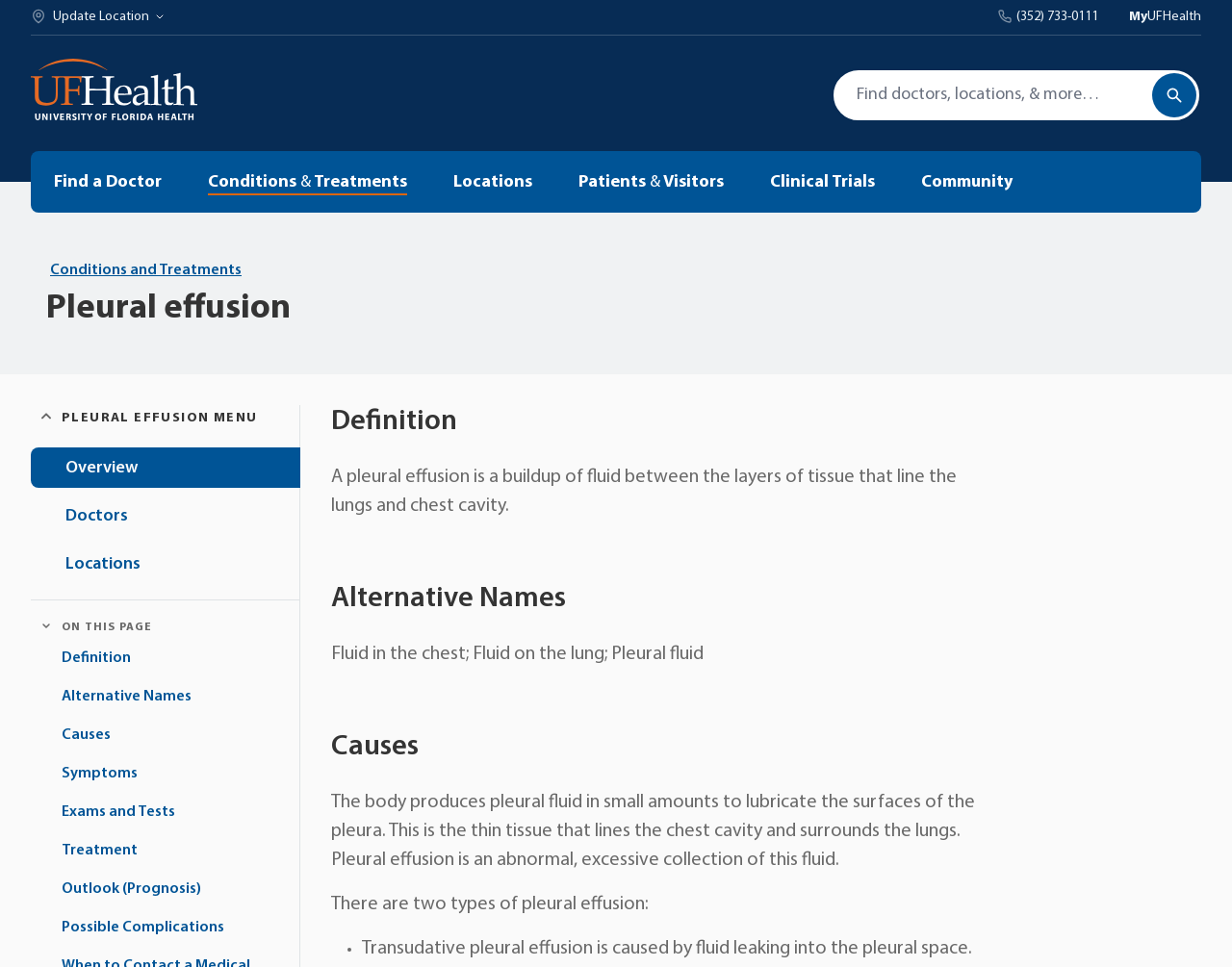Given the webpage screenshot, identify the bounding box of the UI element that matches this description: "Conditions and Treatments".

[0.041, 0.272, 0.196, 0.288]